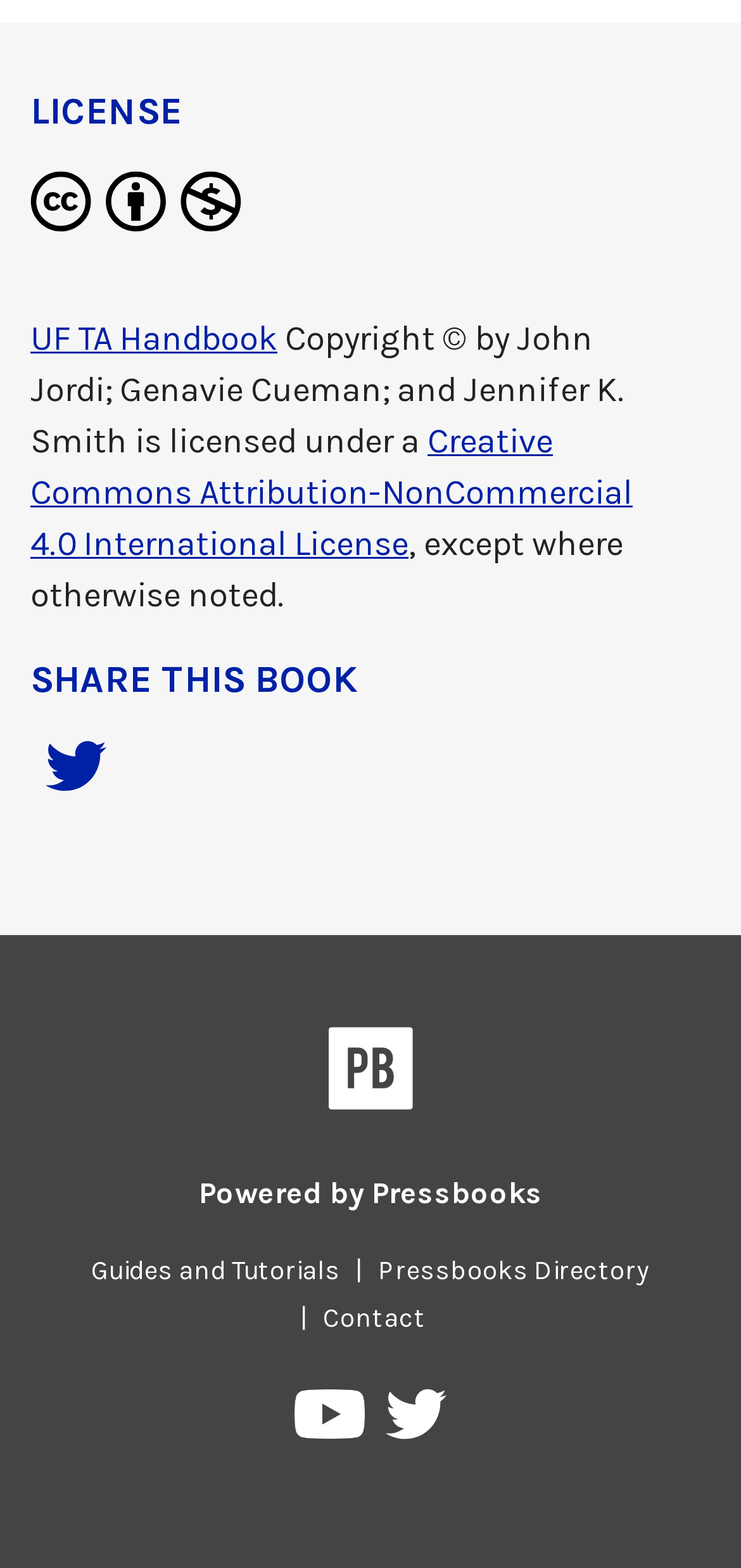Provide a short answer to the following question with just one word or phrase: What is the platform that powered this book?

Pressbooks